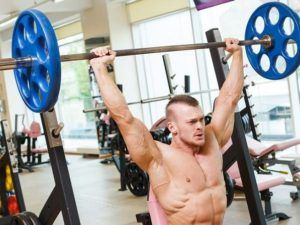Craft a thorough explanation of what is depicted in the image.

The image depicts a dedicated fitness enthusiast performing an overhead press in a gym setting. He has a muscular physique, showcasing his strength and commitment to fitness. The lifter grips a barbell, loaded with blue weight plates, and is in the midst of a rep, emphasizing his powerful deltoids and triceps. The gym is brightly lit with natural light coming in through large windows, creating a vibrant atmosphere. In the background, various gym equipment, like benches and cables, suggest a well-equipped training environment. This image embodies the essence of strength training and the determination required to excel in physical fitness.